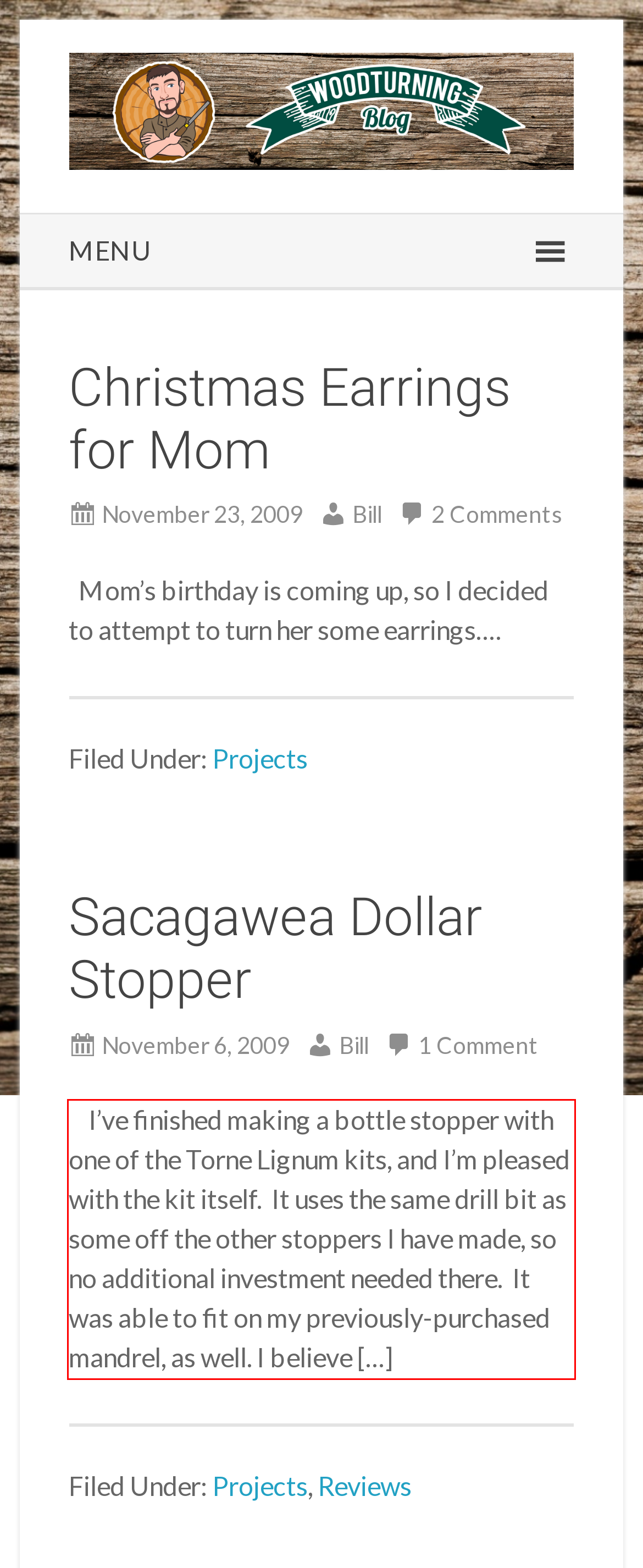Given a screenshot of a webpage with a red bounding box, extract the text content from the UI element inside the red bounding box.

I’ve finished making a bottle stopper with one of the Torne Lignum kits, and I’m pleased with the kit itself. It uses the same drill bit as some off the other stoppers I have made, so no additional investment needed there. It was able to fit on my previously-purchased mandrel, as well. I believe […]